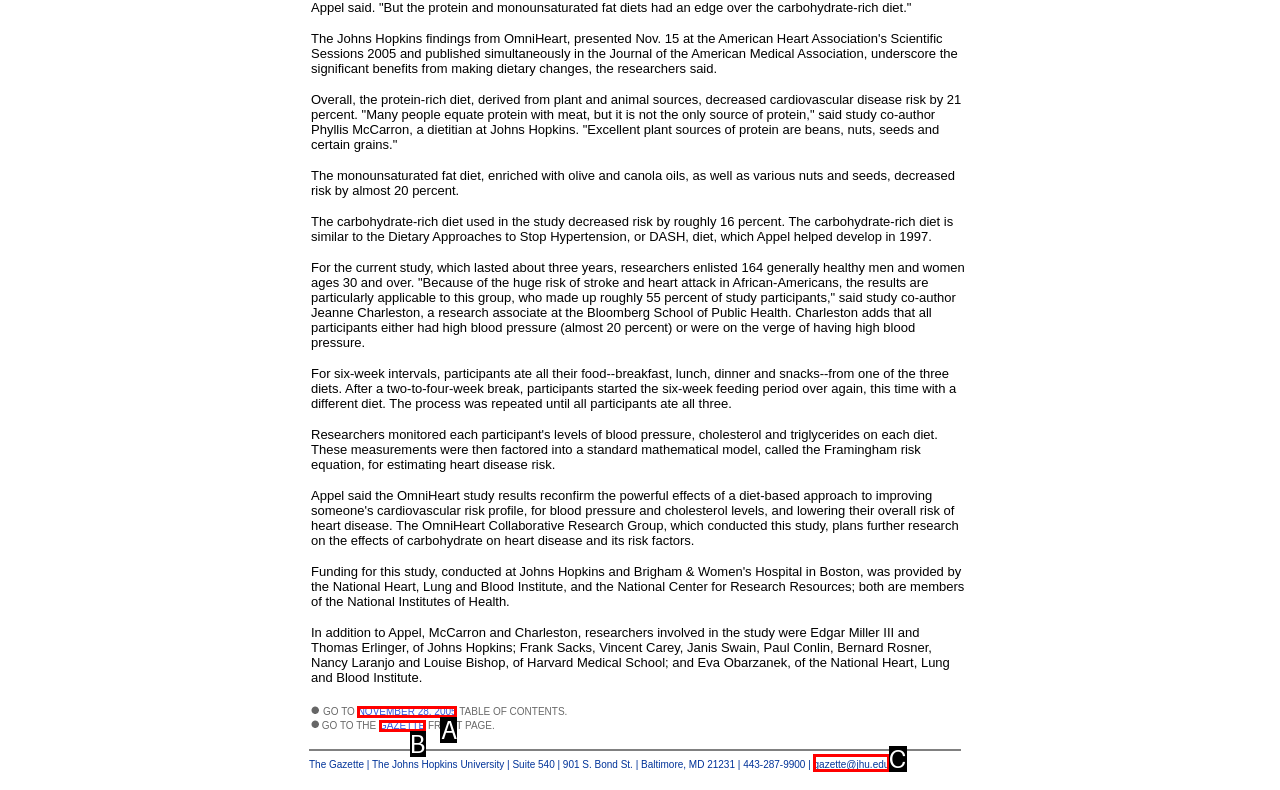From the description: NOVEMBER 28, 2005, identify the option that best matches and reply with the letter of that option directly.

A